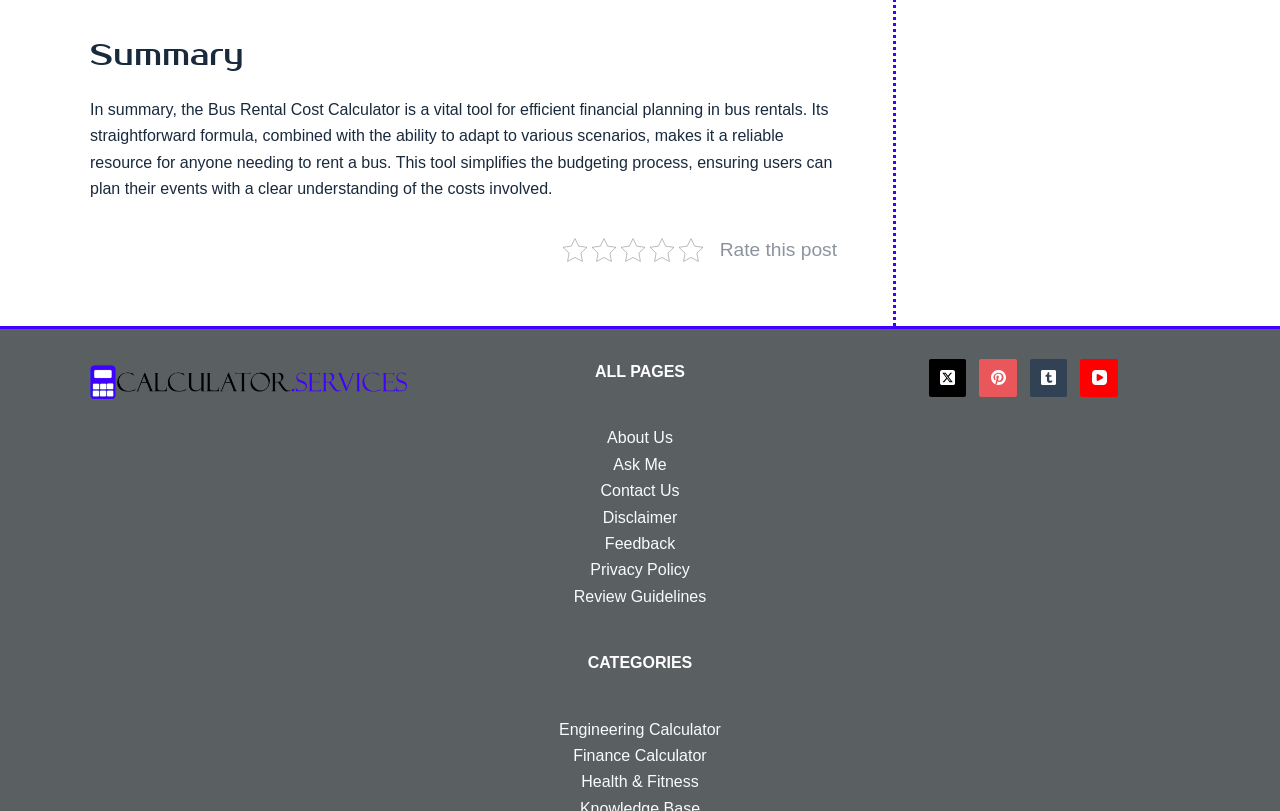What is the logo displayed on the webpage?
Please give a detailed answer to the question using the information shown in the image.

The image element with the bounding box coordinates [0.07, 0.443, 0.331, 0.509] is described as 'Calculator Services logo', indicating that it is the logo displayed on the webpage.